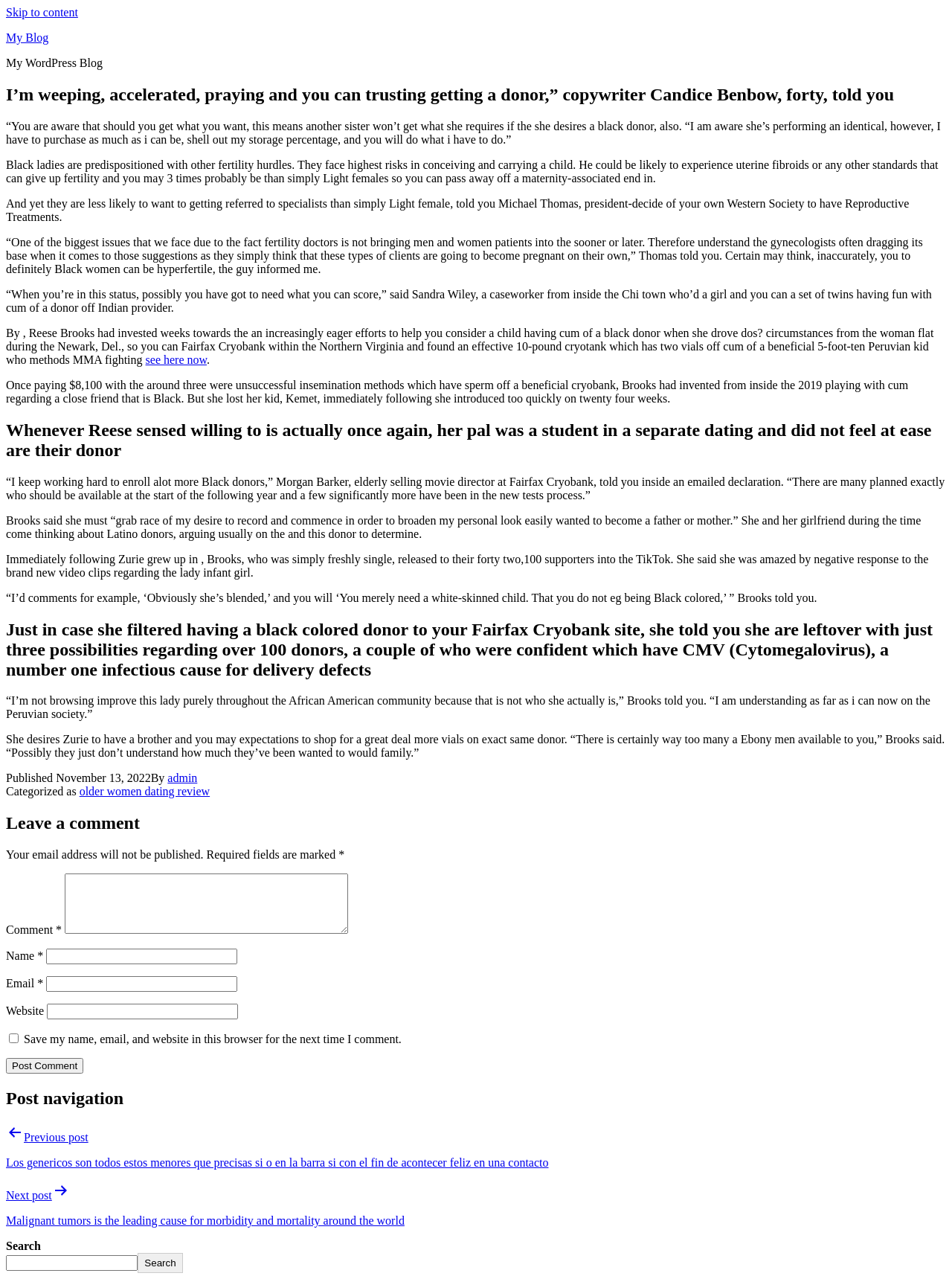Provide a one-word or short-phrase response to the question:
What is the reason given for the lack of Black sperm donors?

Lack of awareness